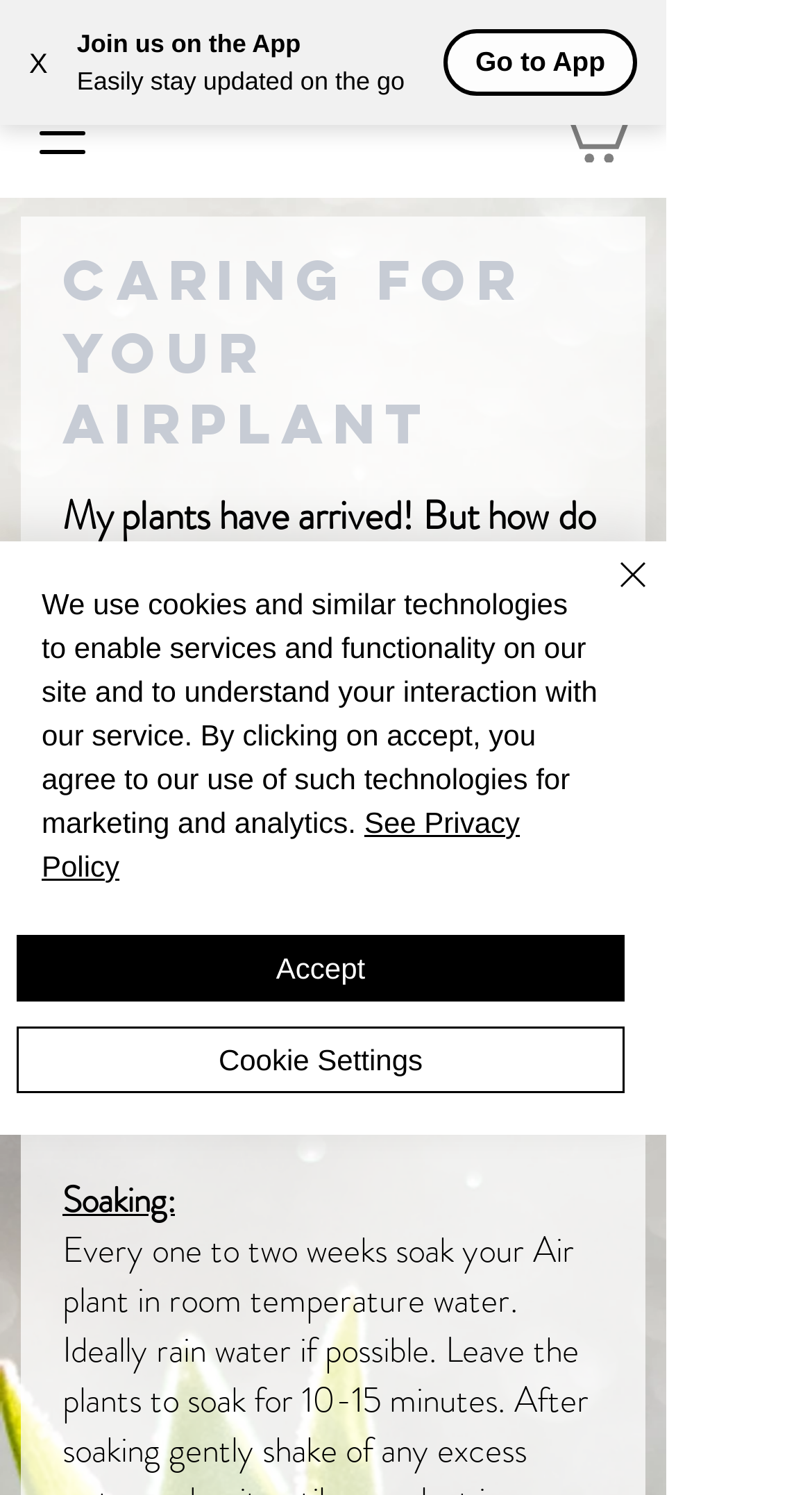Determine the bounding box coordinates of the section I need to click to execute the following instruction: "View the image". Provide the coordinates as four float numbers between 0 and 1, i.e., [left, top, right, bottom].

[0.685, 0.068, 0.774, 0.109]